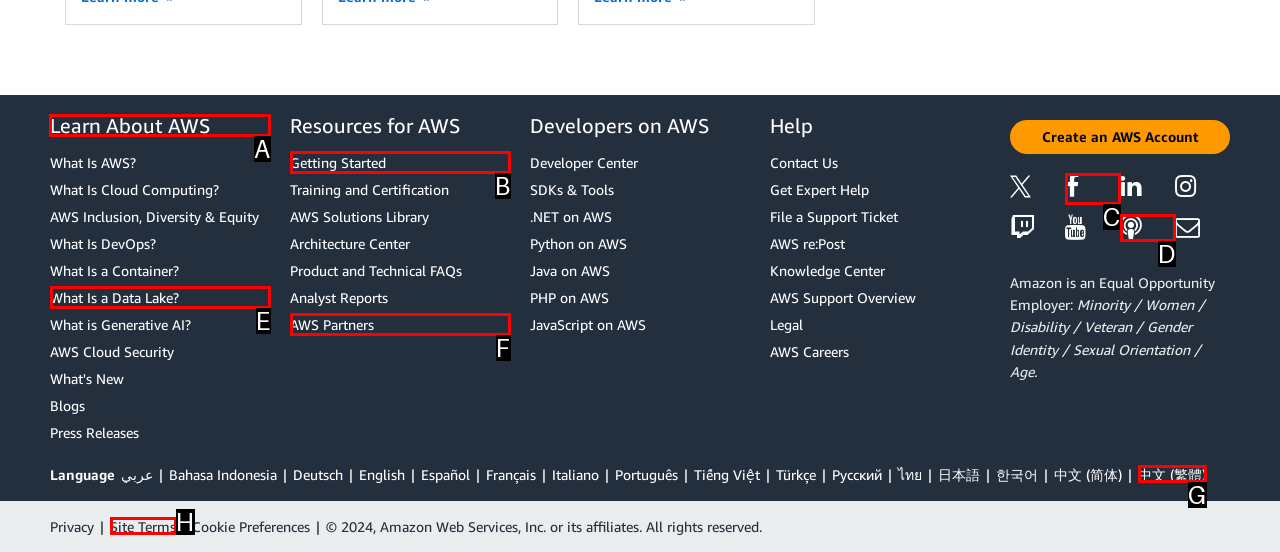Tell me the letter of the UI element to click in order to accomplish the following task: Learn about AWS
Answer with the letter of the chosen option from the given choices directly.

A